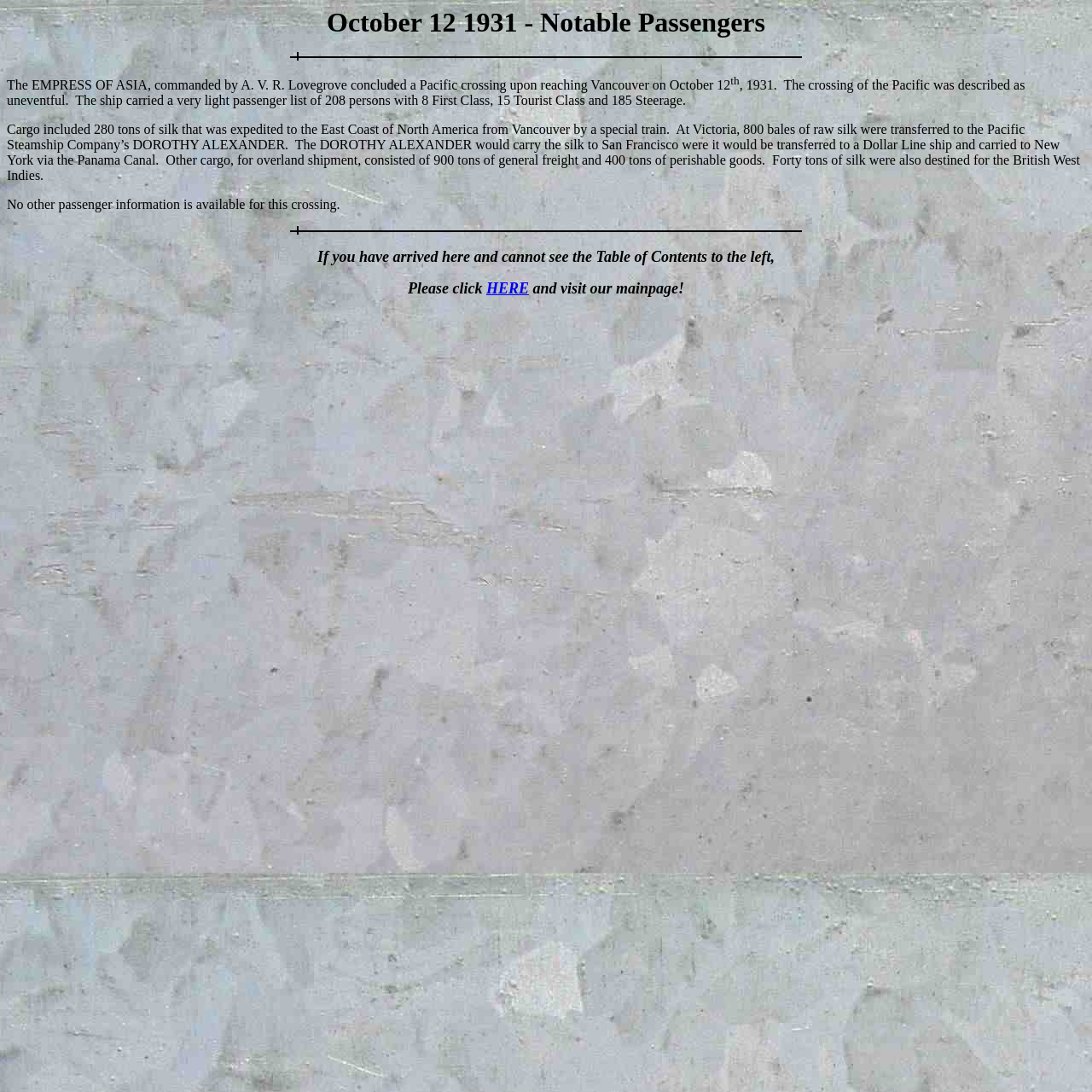For the following element description, predict the bounding box coordinates in the format (top-left x, top-left y, bottom-right x, bottom-right y). All values should be floating point numbers between 0 and 1. Description: HERE

[0.445, 0.257, 0.484, 0.272]